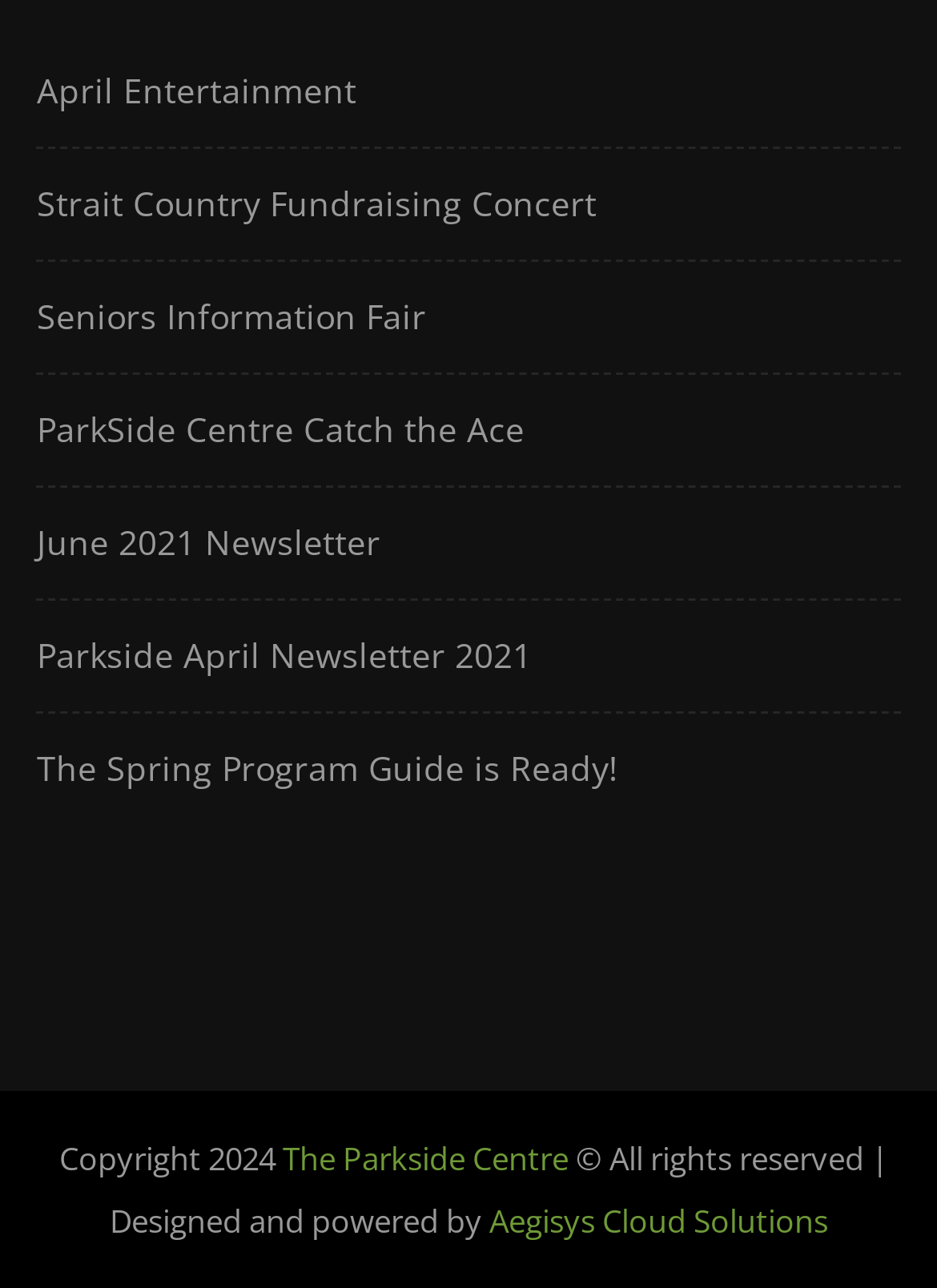Locate the bounding box coordinates of the element that should be clicked to execute the following instruction: "Contact us through service@rheinwerk-verlag.de".

None